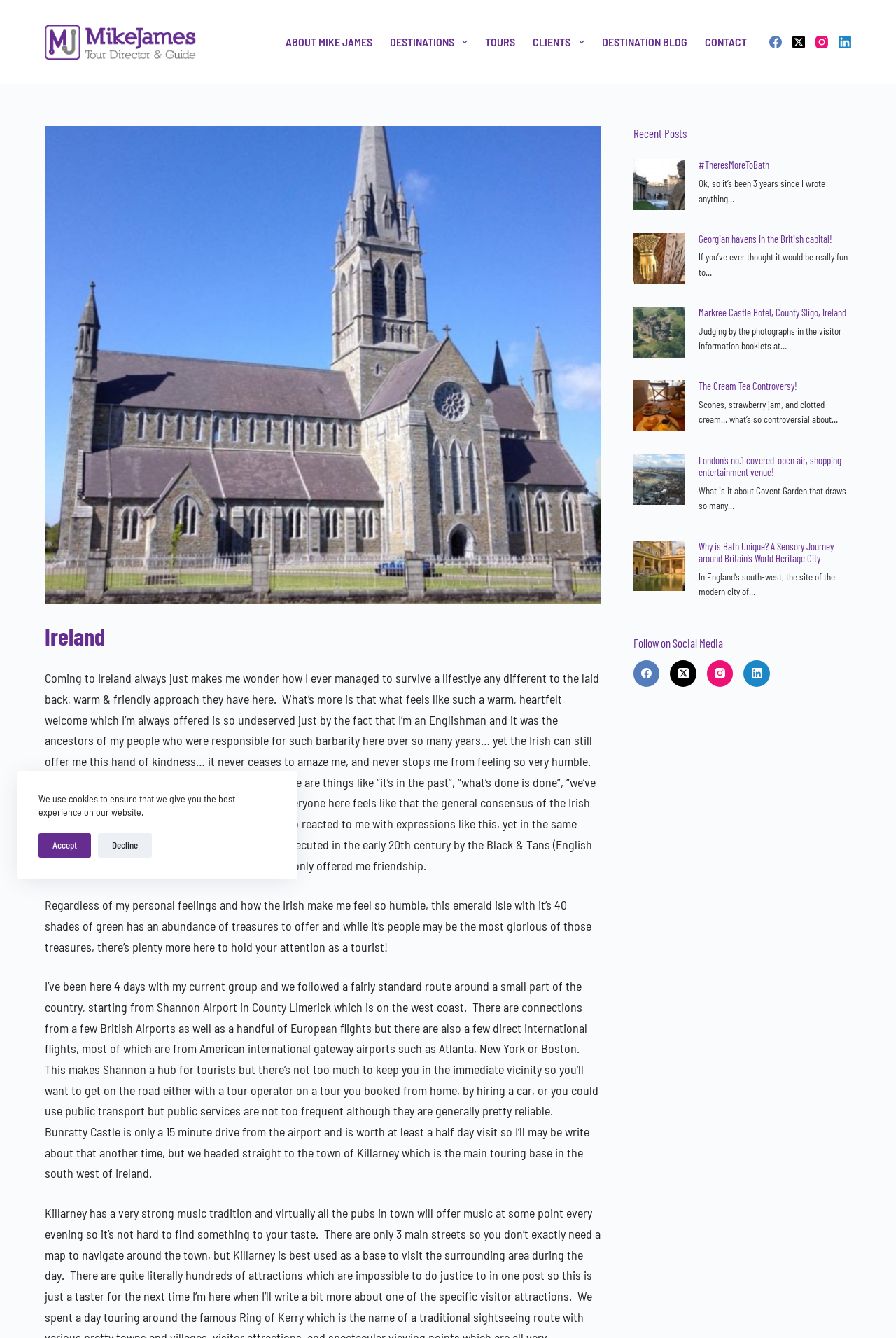Identify the bounding box coordinates of the clickable region to carry out the given instruction: "Click on the 'DESTINATION BLOG' menu item".

[0.662, 0.0, 0.777, 0.063]